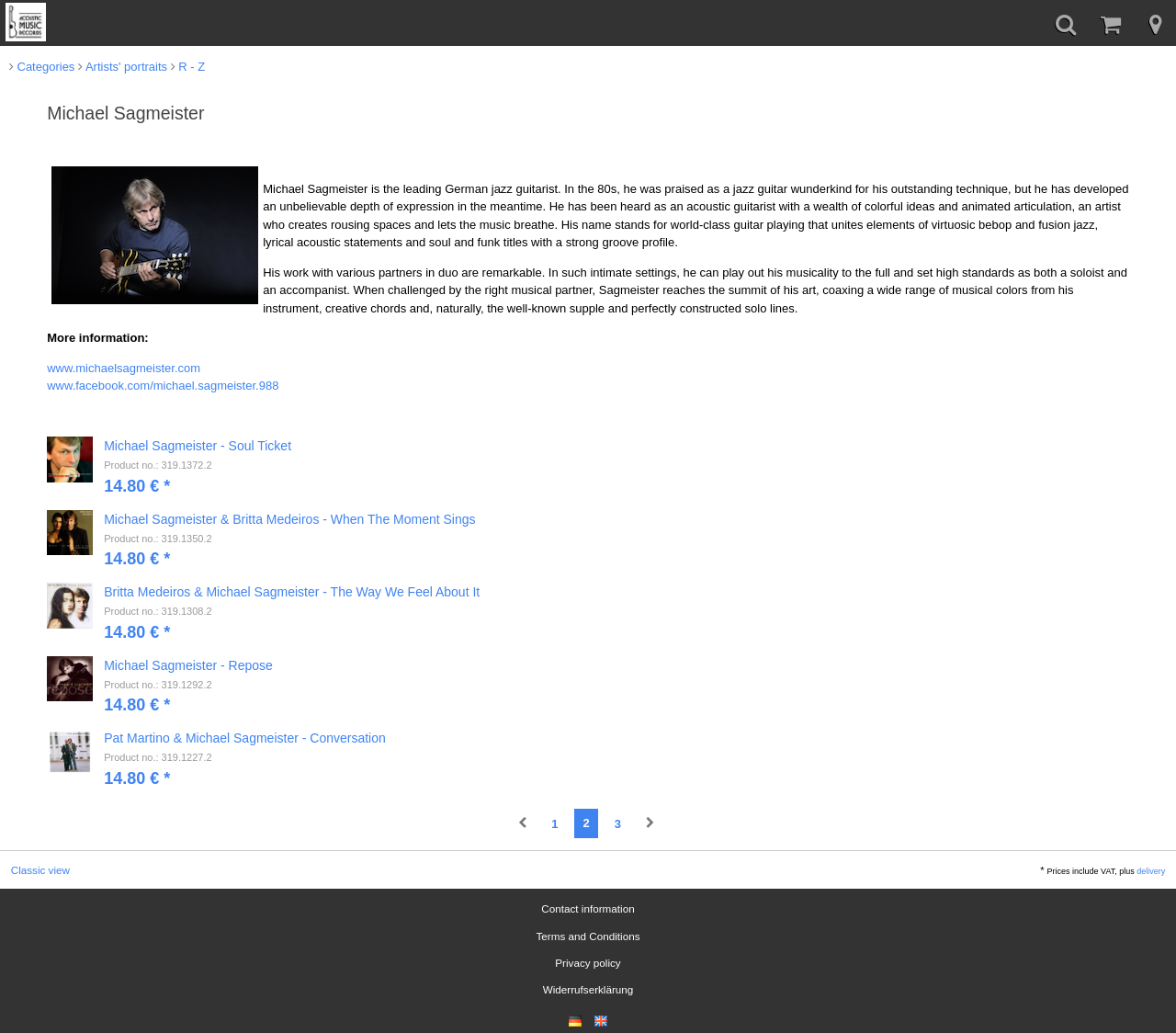Please specify the bounding box coordinates of the area that should be clicked to accomplish the following instruction: "Click on the 'Acoustic Music' link". The coordinates should consist of four float numbers between 0 and 1, i.e., [left, top, right, bottom].

[0.005, 0.0, 0.039, 0.041]